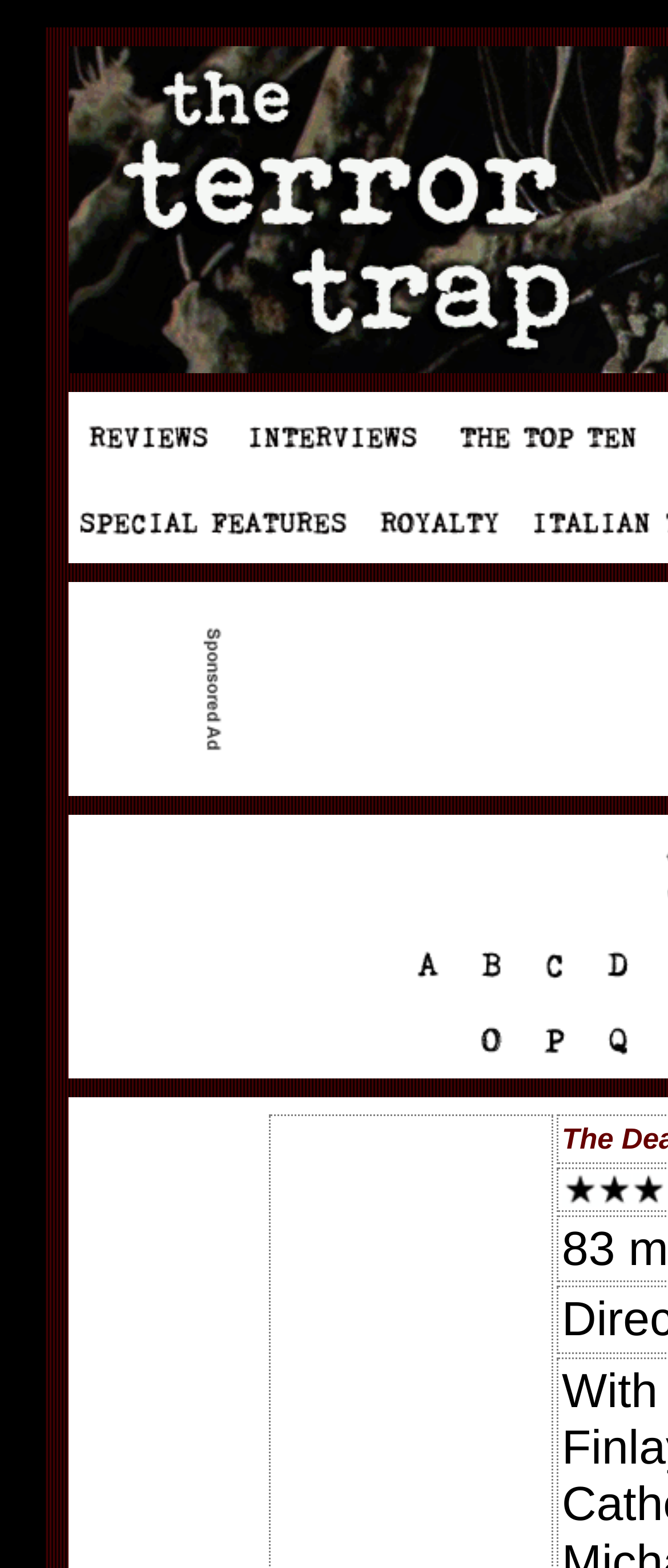What is the width of the link with ID 287?
Can you offer a detailed and complete answer to this question?

Based on the bounding box coordinates of the link with ID 287, which are [0.877, 0.626, 0.972, 0.644], I can calculate the width of the link as 0.972 - 0.877 = 0.095.